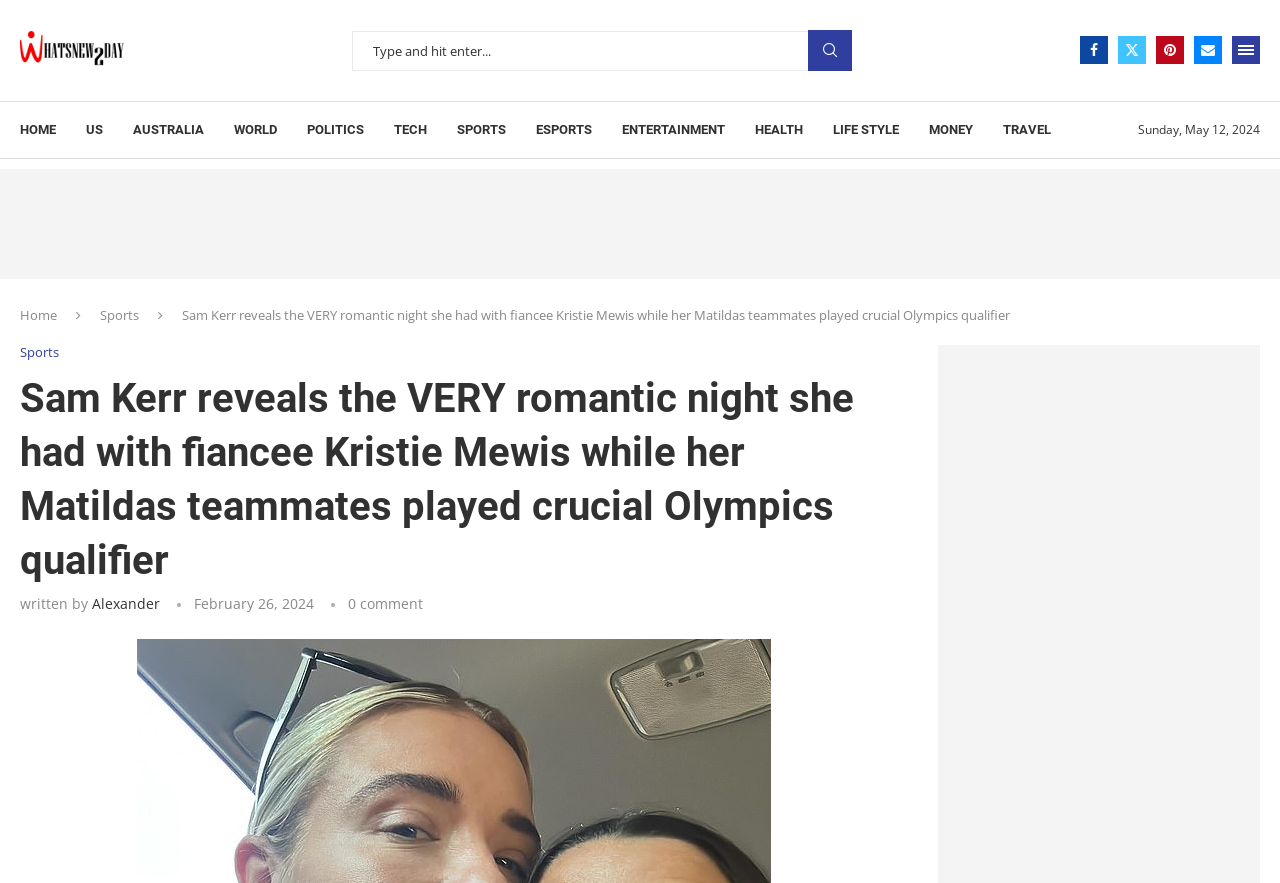Provide a brief response to the question below using a single word or phrase: 
Who is the author of the article?

Alexander